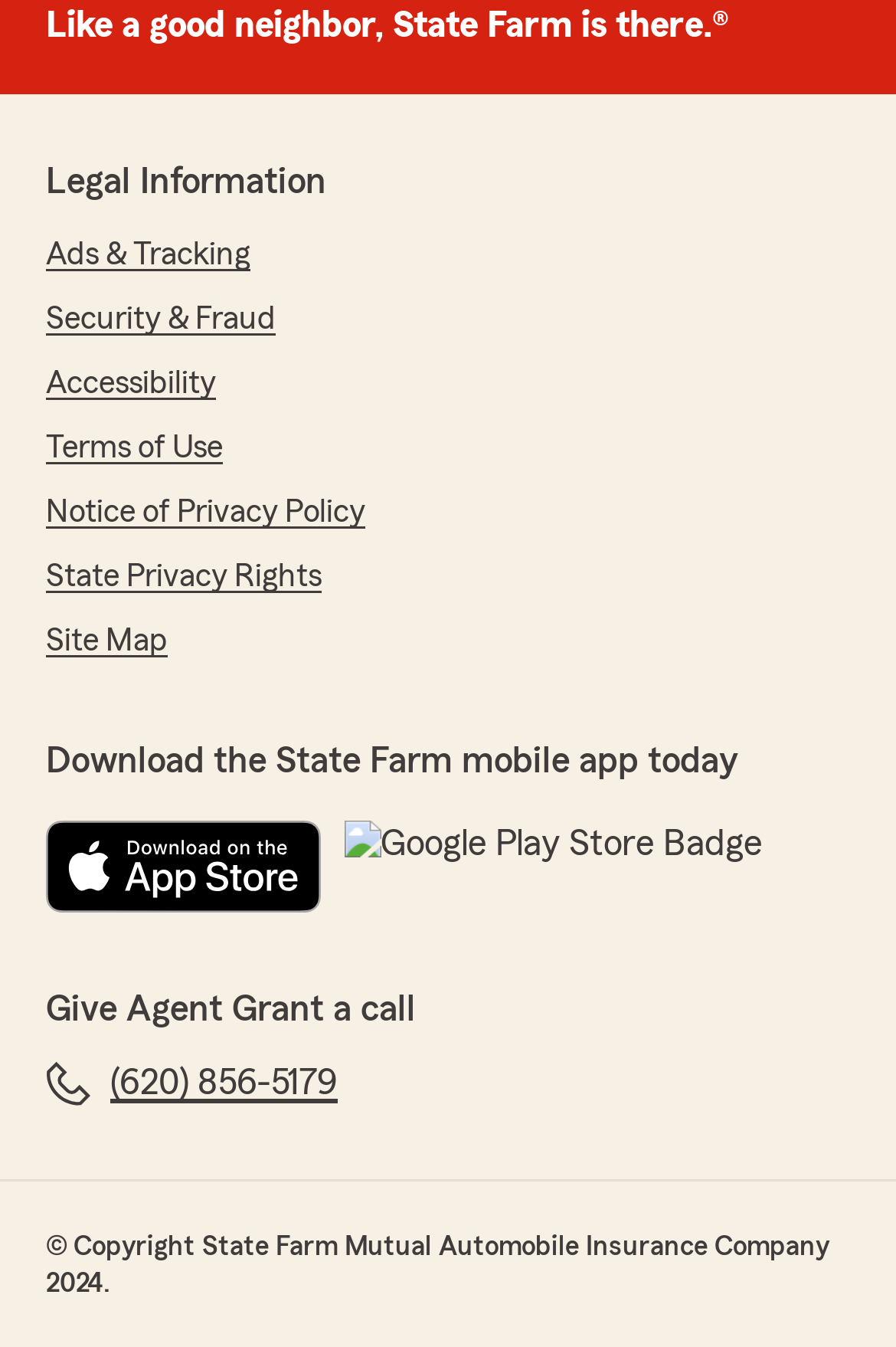Determine the bounding box coordinates of the region that needs to be clicked to achieve the task: "Download on the App Store".

[0.051, 0.61, 0.358, 0.678]